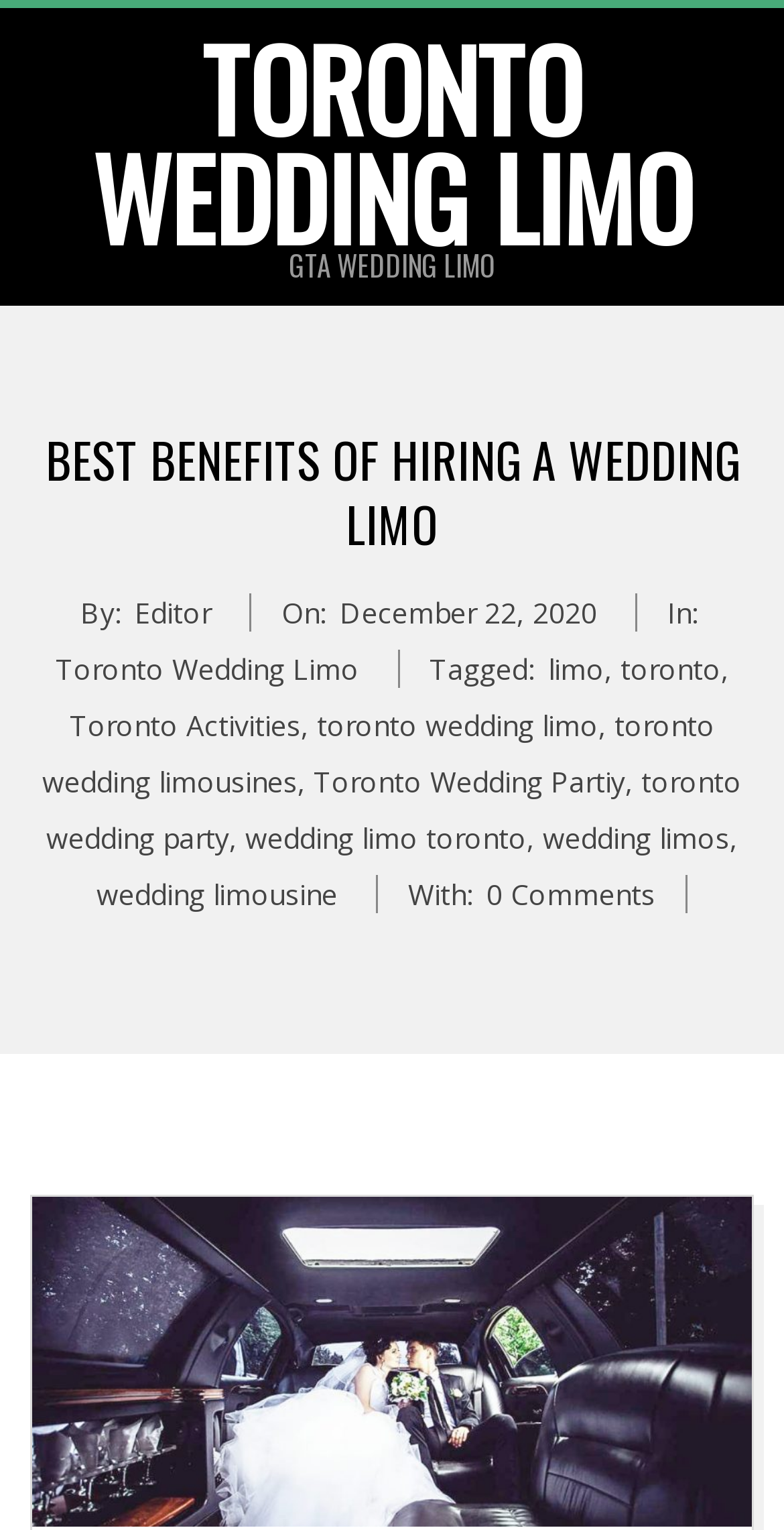Please identify the bounding box coordinates of the region to click in order to complete the given instruction: "Read 'Headphones while driving: Are you asking for treble?' article". The coordinates should be four float numbers between 0 and 1, i.e., [left, top, right, bottom].

None